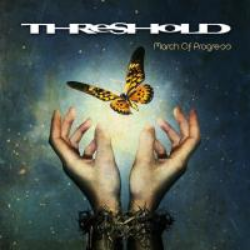Create a detailed narrative of what is happening in the image.

The image showcases the album cover of "March Of Progress" by the progressive metal band Threshold. The artwork features a captivating design, prominently displaying a pair of hands reaching upwards, seemingly emerging from a dark, textured background. Above the hands, a beautifully illustrated butterfly with vivid orange and black patterns hovers, symbolizing transformation and freedom. The album title "March Of Progress" is elegantly printed at the top in a bold, modern font, while the band's name, Threshold, is stylized in an eye-catching manner. This striking imagery reflects the band's musical journey and their return to form after a hiatus, encapsulating themes of renewal and artistic rebirth.